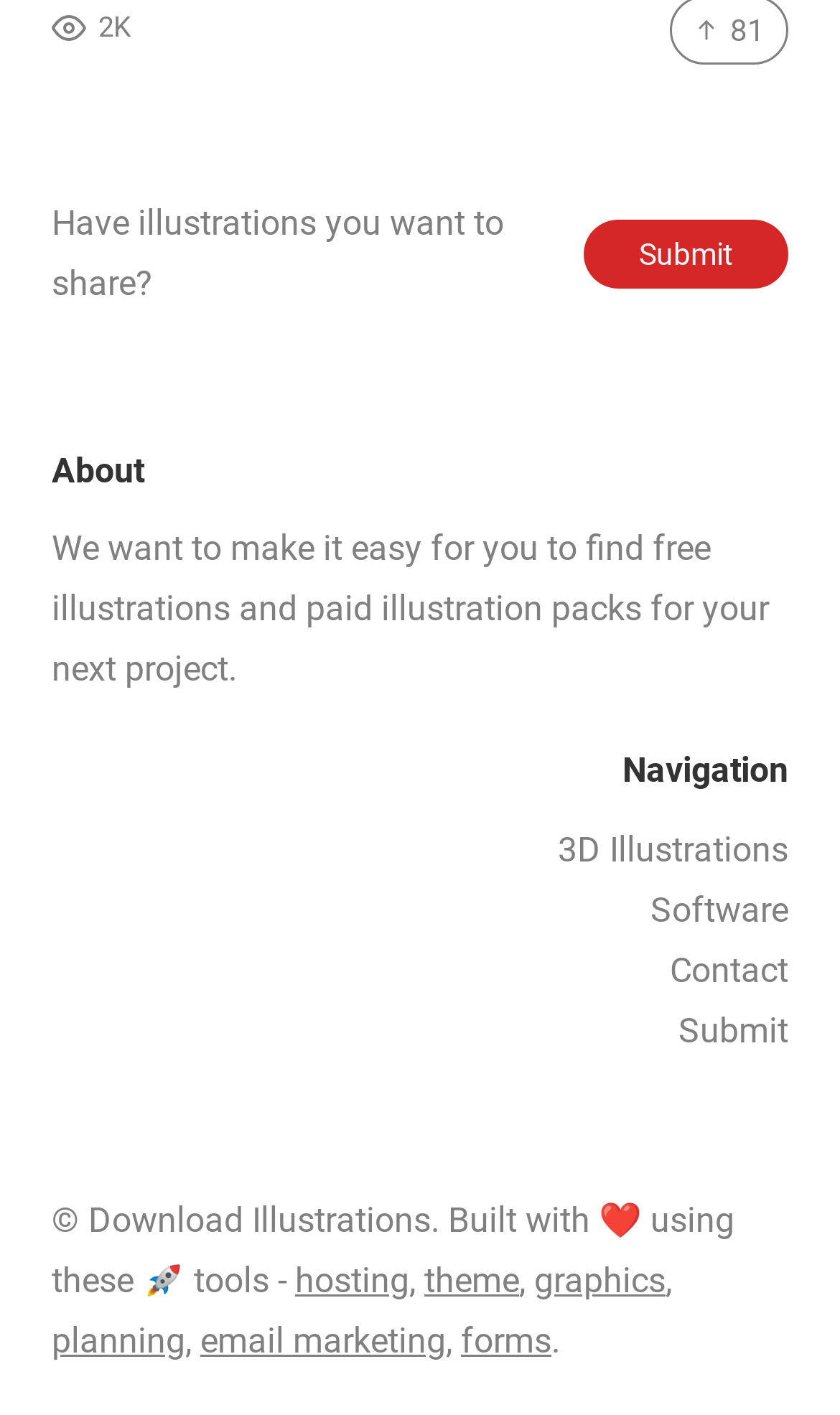What is the number of views?
Please describe in detail the information shown in the image to answer the question.

I found the answer by looking at the list item 'Views' which contains an image and a static text '2K'.